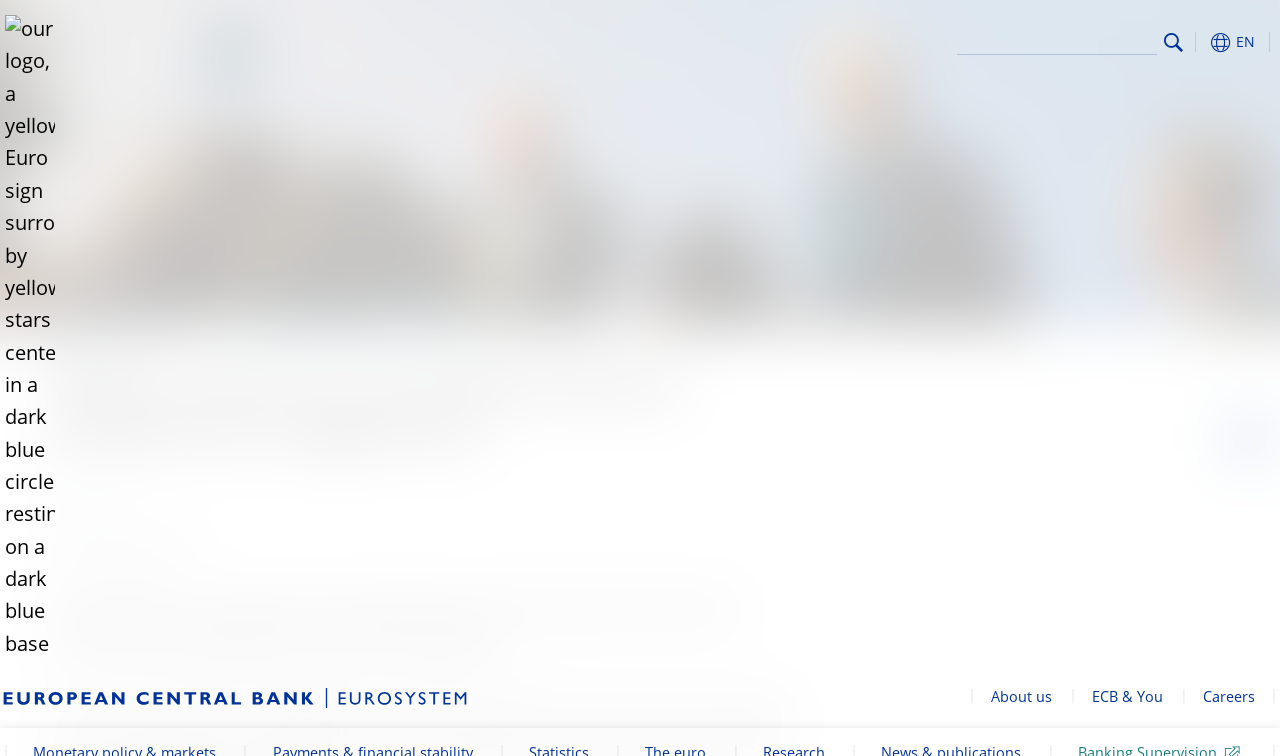Please locate the bounding box coordinates of the region I need to click to follow this instruction: "Click the European Central Bank logo".

[0.004, 0.02, 0.043, 0.876]